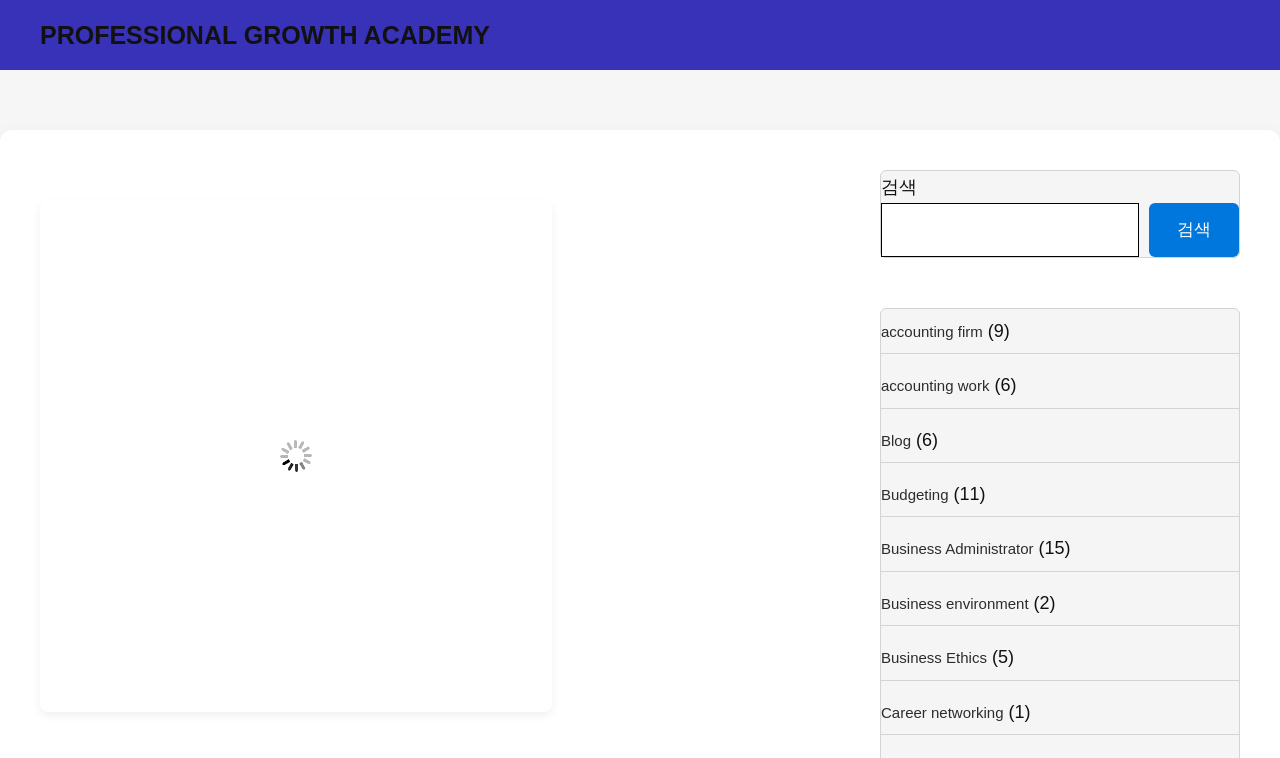Locate the bounding box coordinates of the clickable region necessary to complete the following instruction: "Visit the accounting firm page". Provide the coordinates in the format of four float numbers between 0 and 1, i.e., [left, top, right, bottom].

[0.688, 0.426, 0.768, 0.448]